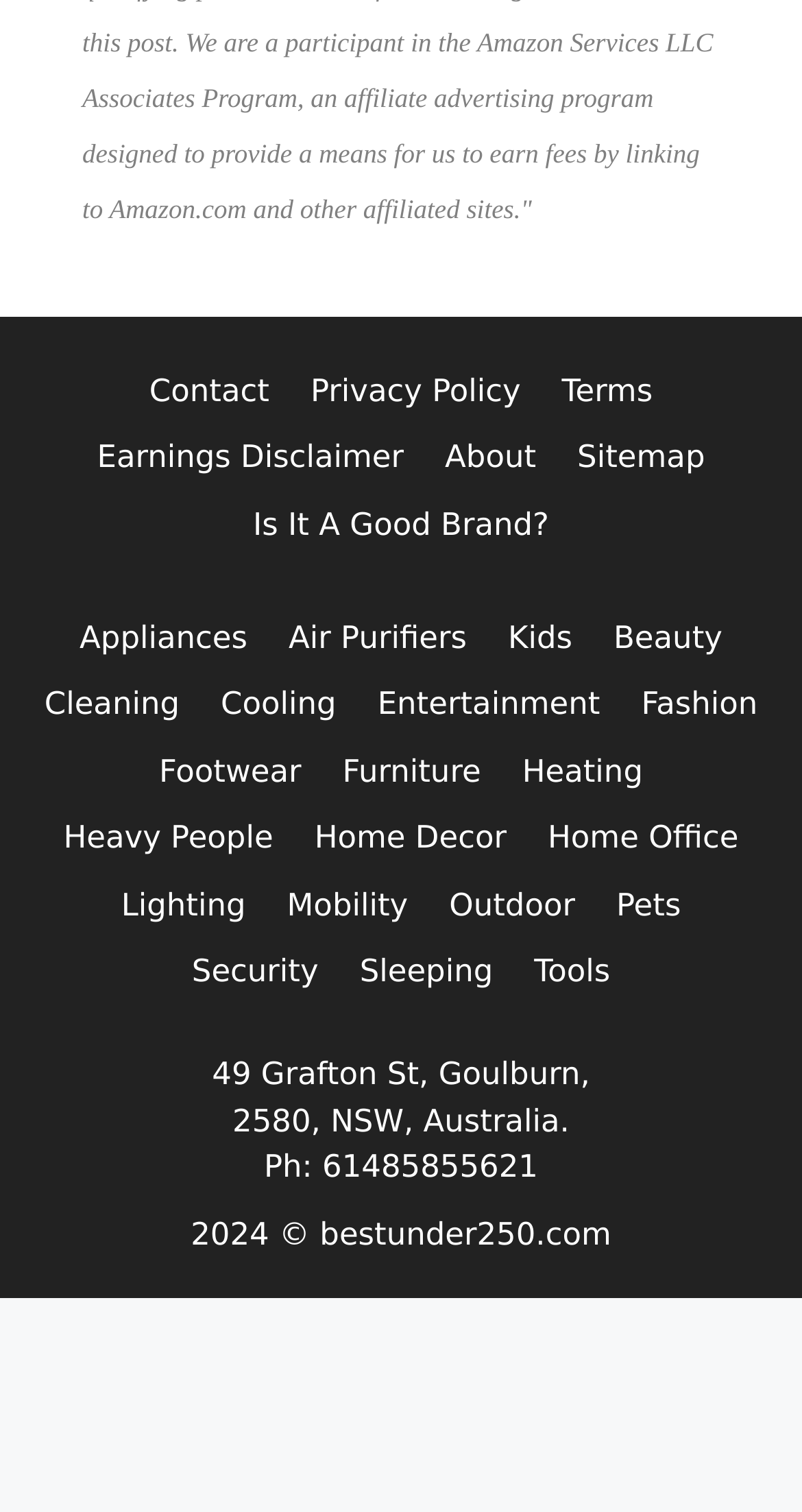Identify the bounding box coordinates of the element to click to follow this instruction: 'View Earnings Disclaimer'. Ensure the coordinates are four float values between 0 and 1, provided as [left, top, right, bottom].

[0.121, 0.29, 0.503, 0.314]